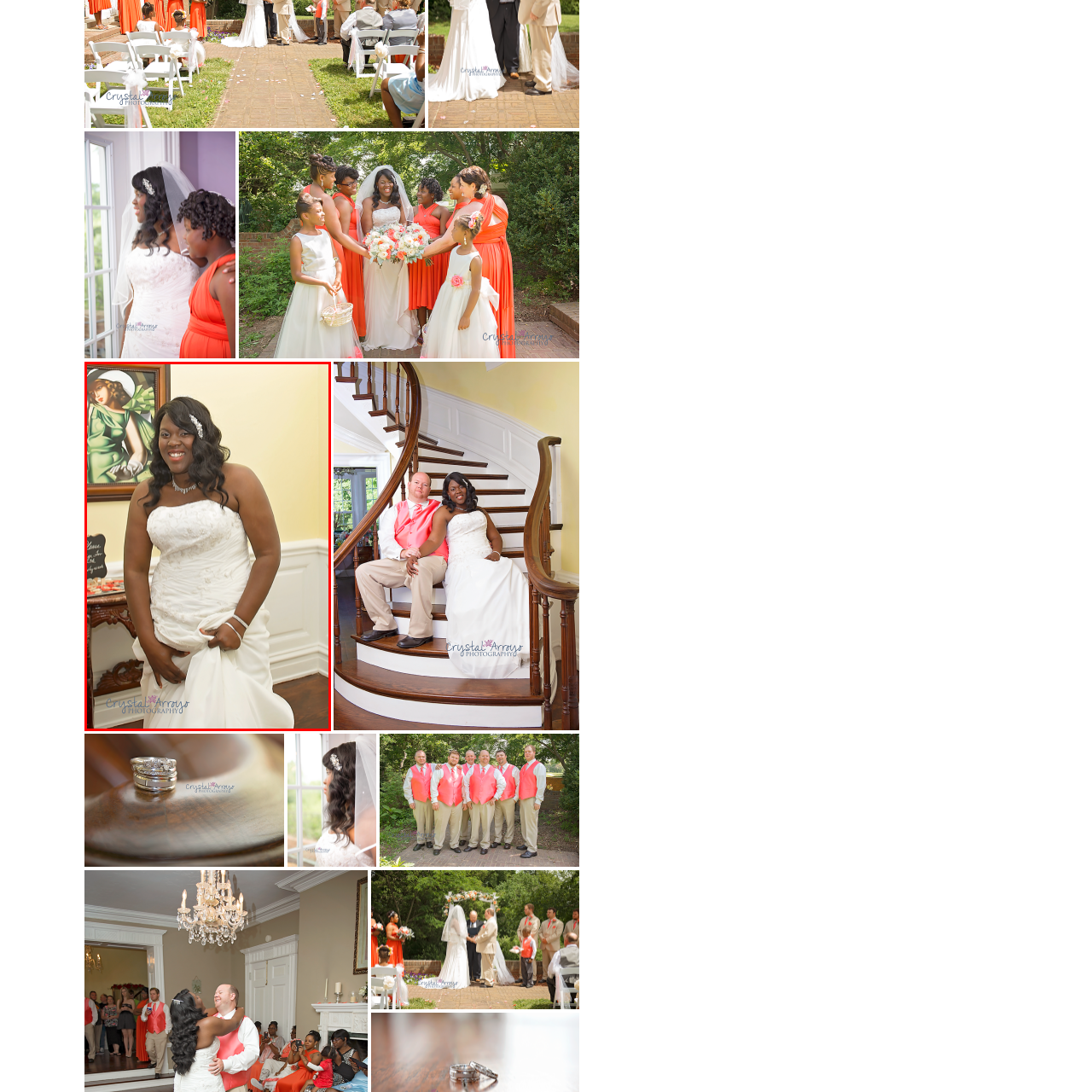Please review the image enclosed by the red bounding box and give a detailed answer to the following question, utilizing the information from the visual: Is the wedding gown strapless?

The caption explicitly states that the bride is wearing a 'stunning, strapless wedding gown', confirming that the dress does not have straps.